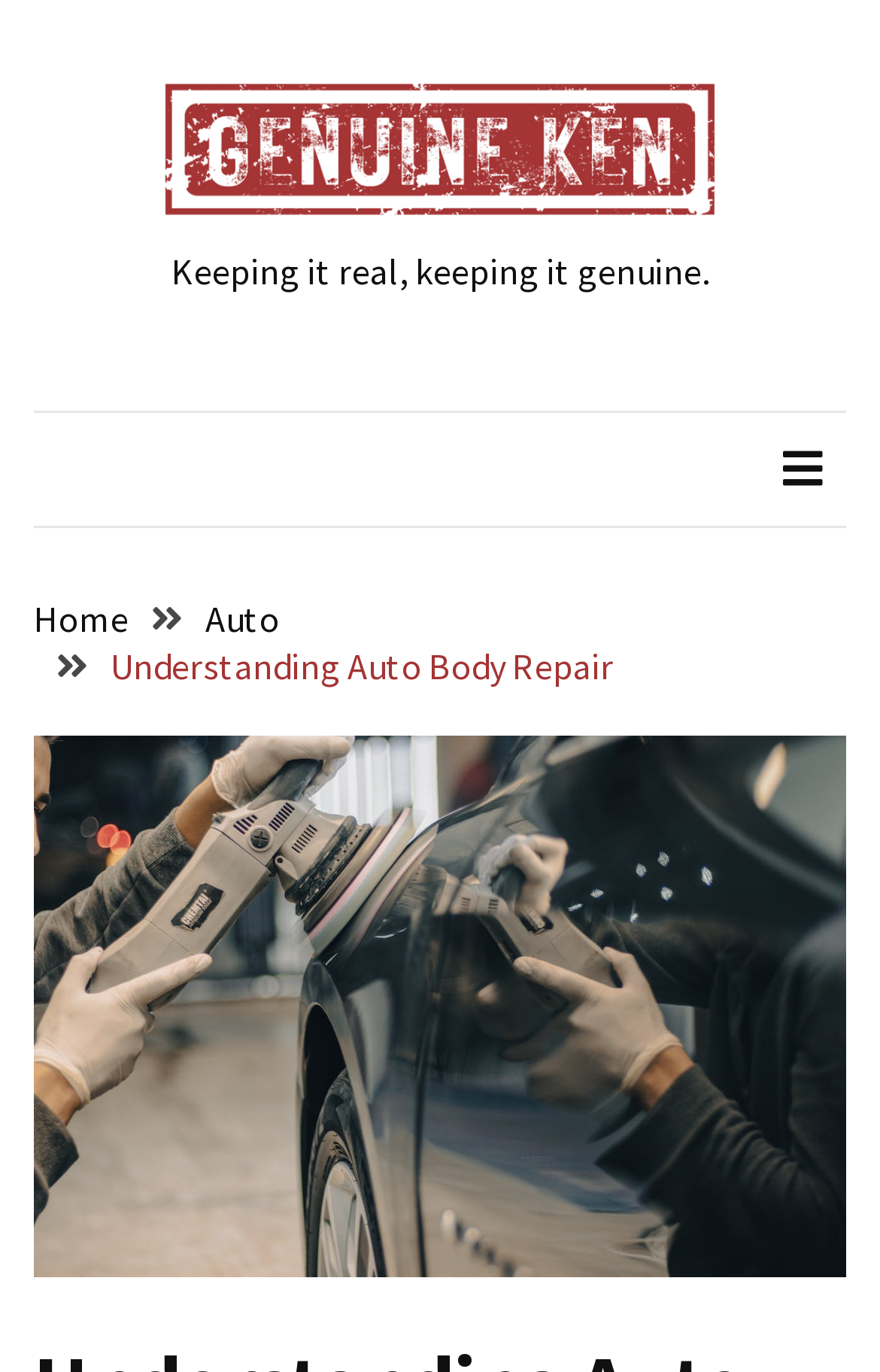Determine the bounding box for the described HTML element: "parent_node: RECENT POSTS". Ensure the coordinates are four float numbers between 0 and 1 in the format [left, top, right, bottom].

[0.828, 0.811, 0.949, 0.878]